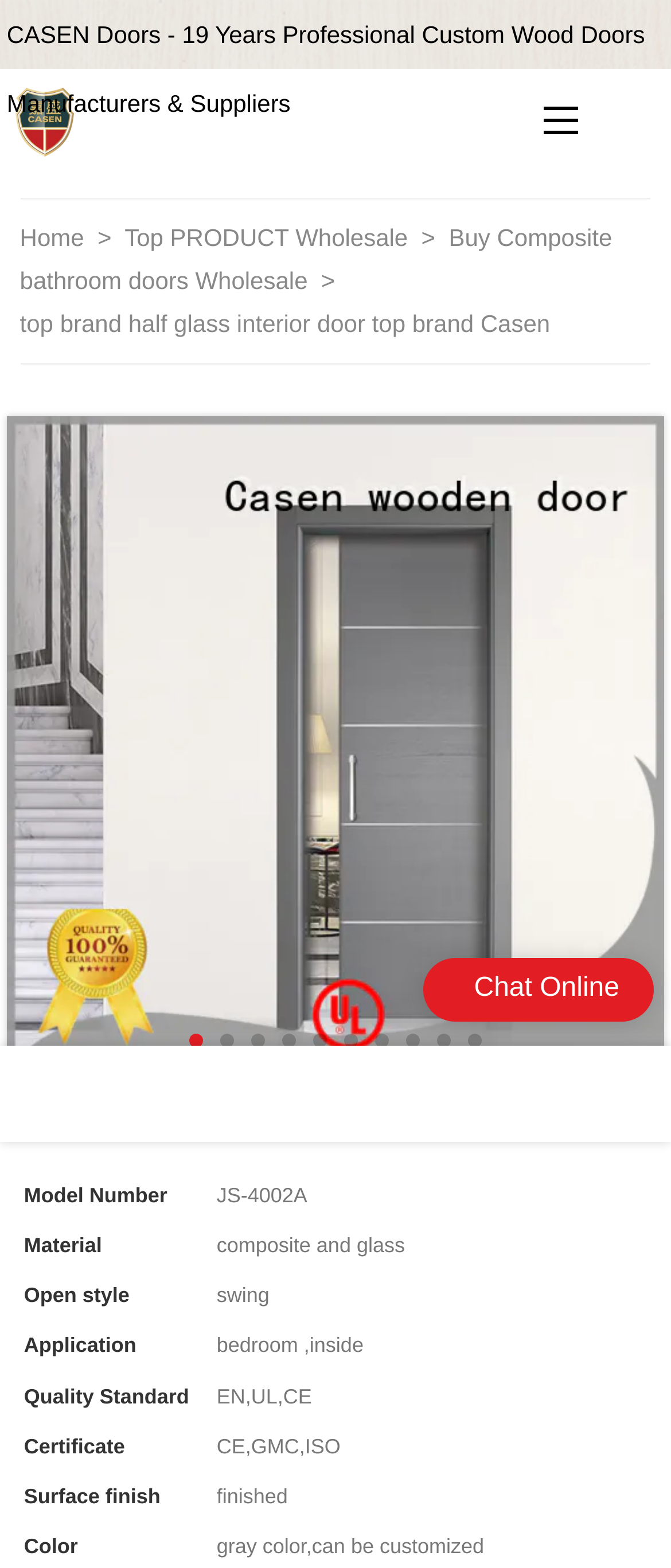Generate a thorough caption that explains the contents of the webpage.

This webpage is about half glass interior doors from Guangzhou Casen Door CO., LTD. At the top, there is a logo of Casen wooden door on the left, accompanied by a button on the right. Below the logo, there are several navigation links, including "Home", "Top PRODUCT Wholesale", and "Buy Composite bathroom doors Wholesale".

The main content of the webpage is a product description of a half glass interior door. The product title, "top brand half glass interior door top brand Casen", is displayed prominently at the top, followed by a large image of the door. Below the image, there are several sections of product details, including model number, material, open style, application, quality standard, certificate, and surface finish. Each section consists of a term and a detail, with the term on the left and the detail on the right.

On the right side of the webpage, there is a chat online button. At the bottom, there are three links, but their contents are not specified.

Overall, the webpage is focused on providing detailed information about a specific product, with a clear and organized layout.